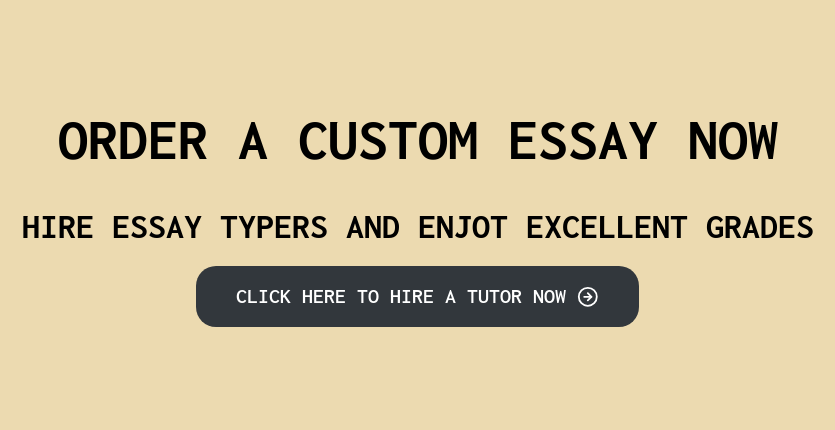What is the purpose of the call-to-action button? Observe the screenshot and provide a one-word or short phrase answer.

To connect with a tutor